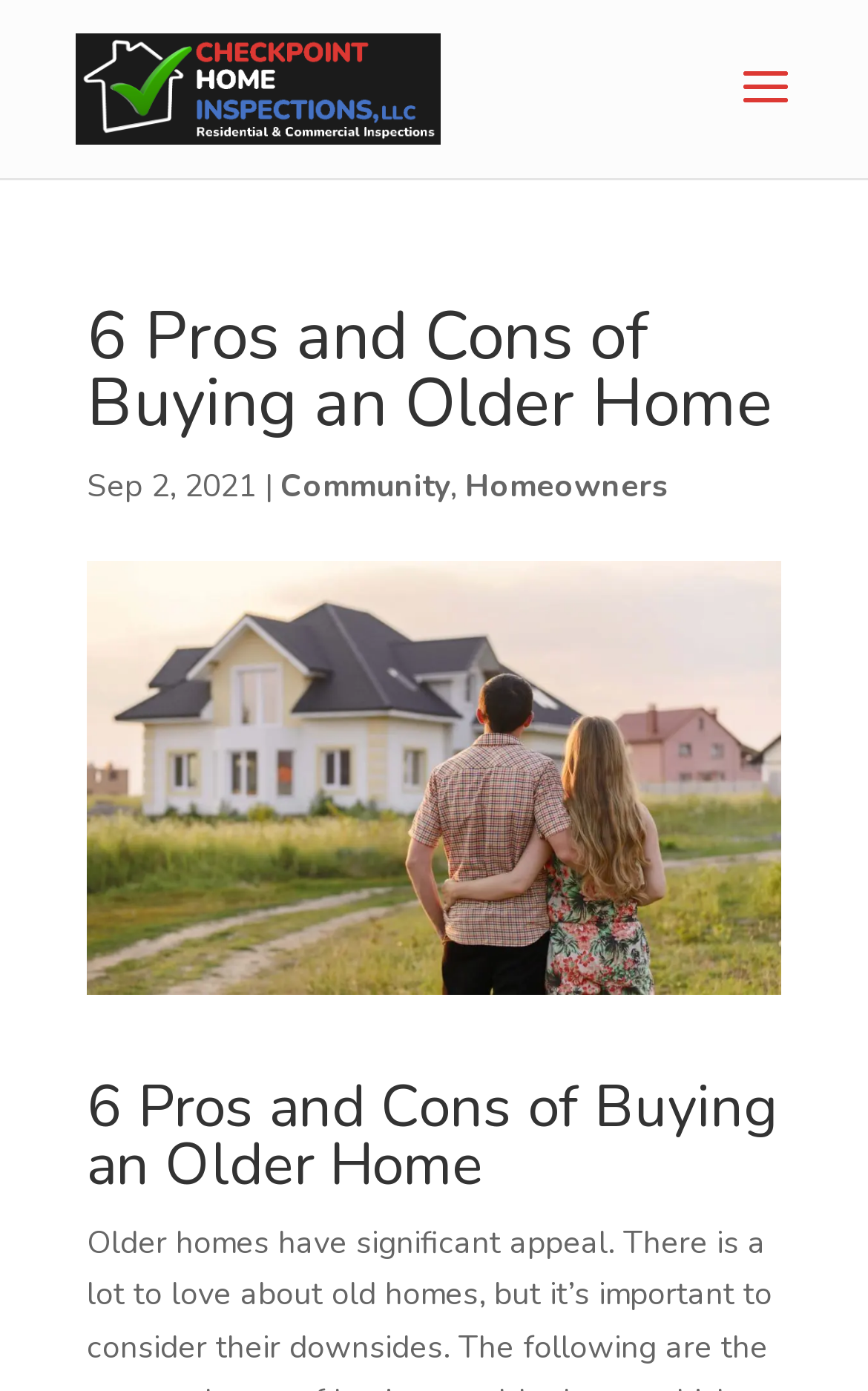Use a single word or phrase to respond to the question:
What is the position of the search bar?

Top